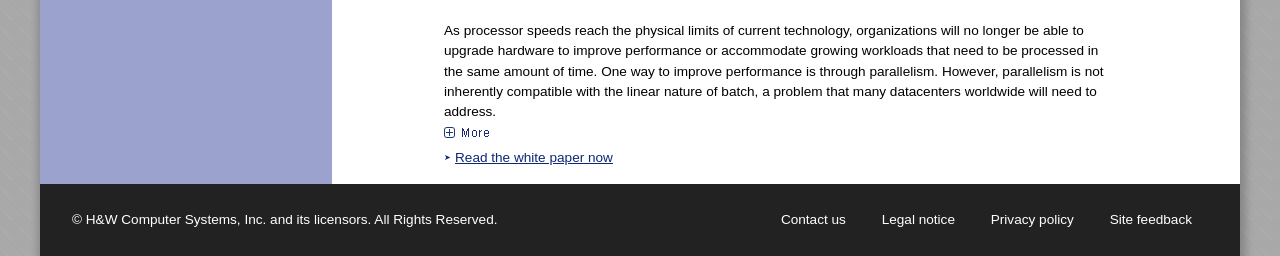Identify the bounding box for the described UI element: "Read the white paper now".

[0.355, 0.578, 0.479, 0.658]